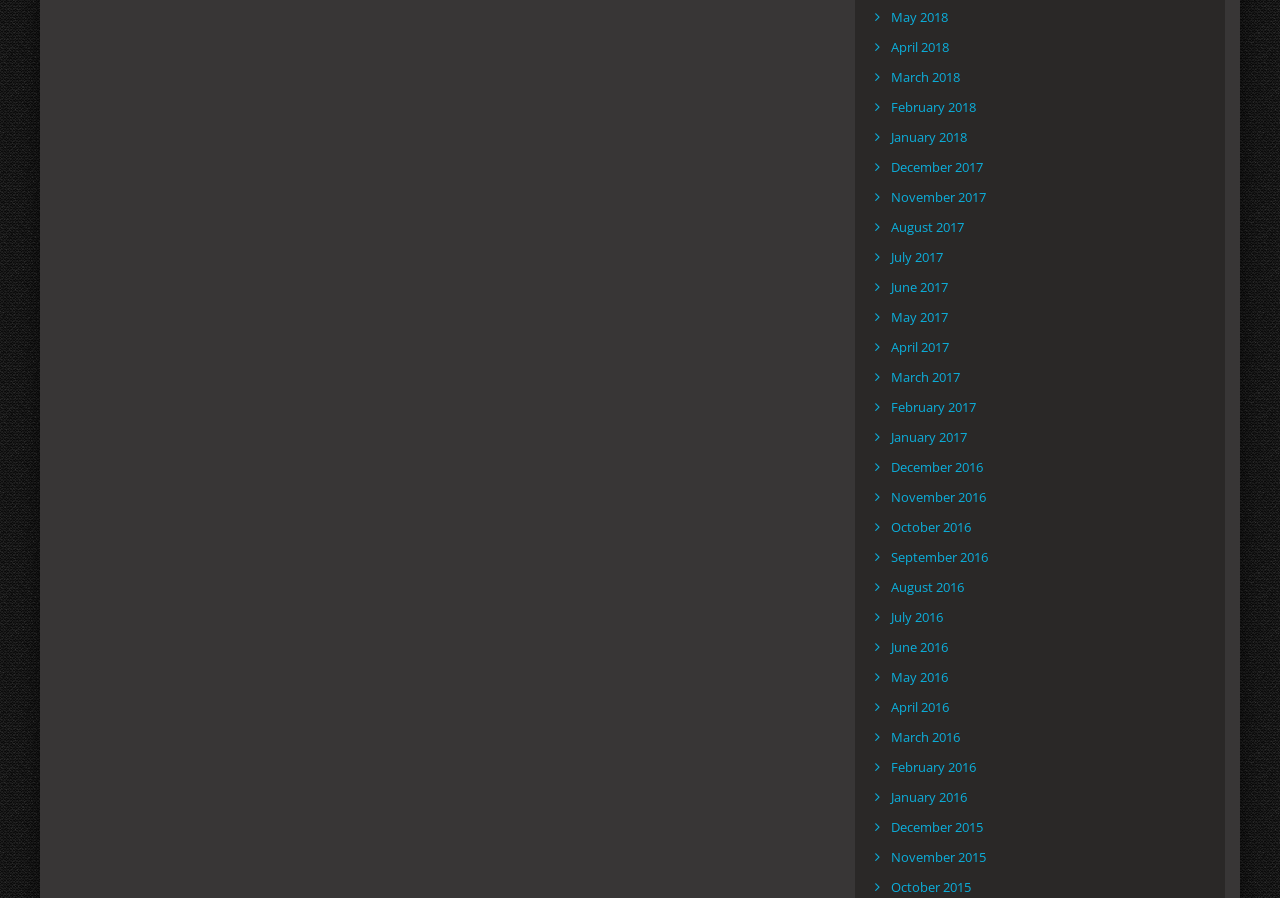Determine the bounding box coordinates of the clickable region to follow the instruction: "Browse April 2017 posts".

[0.692, 0.376, 0.745, 0.398]